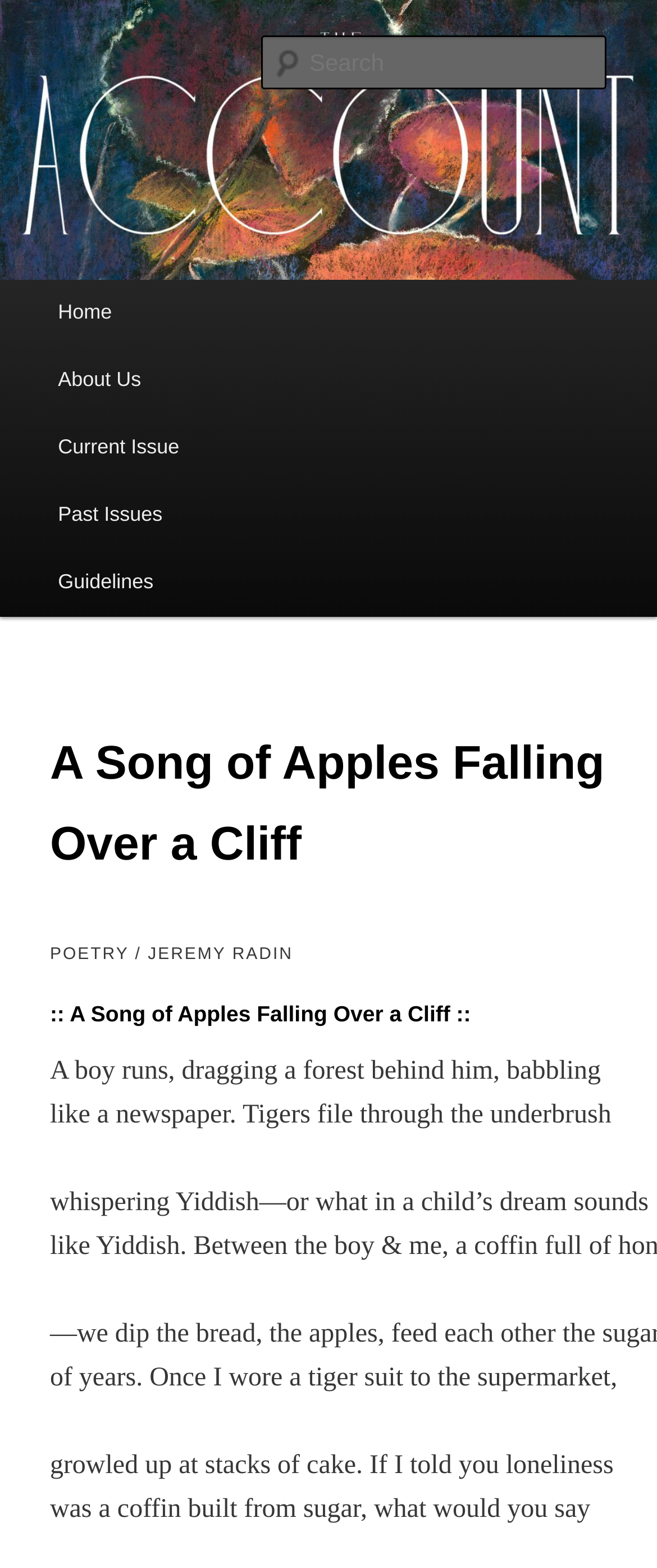Please find the bounding box coordinates of the clickable region needed to complete the following instruction: "read about the current issue". The bounding box coordinates must consist of four float numbers between 0 and 1, i.e., [left, top, right, bottom].

[0.051, 0.264, 0.31, 0.307]